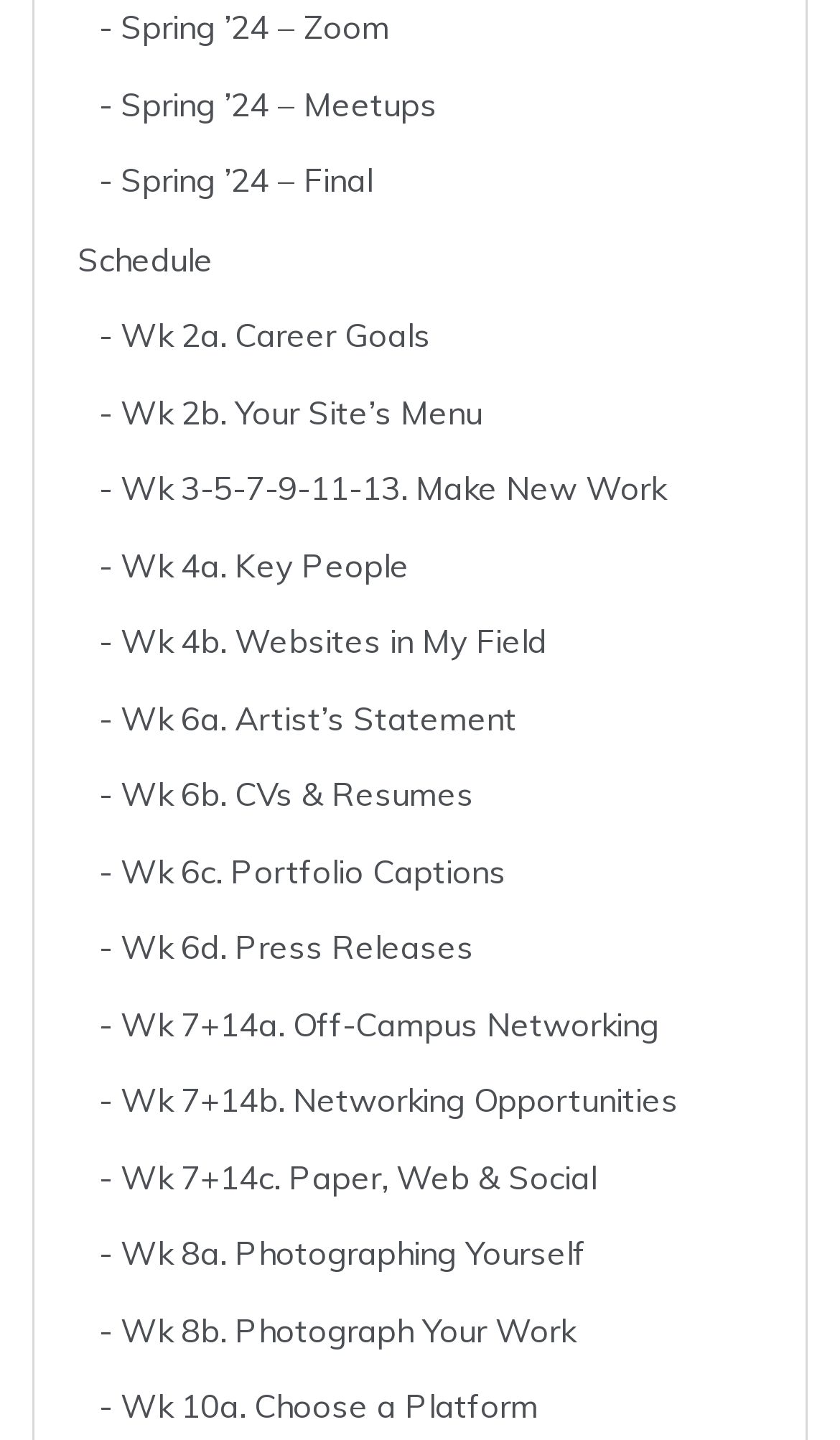Please identify the bounding box coordinates of the element that needs to be clicked to execute the following command: "Access Schedule". Provide the bounding box using four float numbers between 0 and 1, formatted as [left, top, right, bottom].

[0.092, 0.165, 0.254, 0.194]